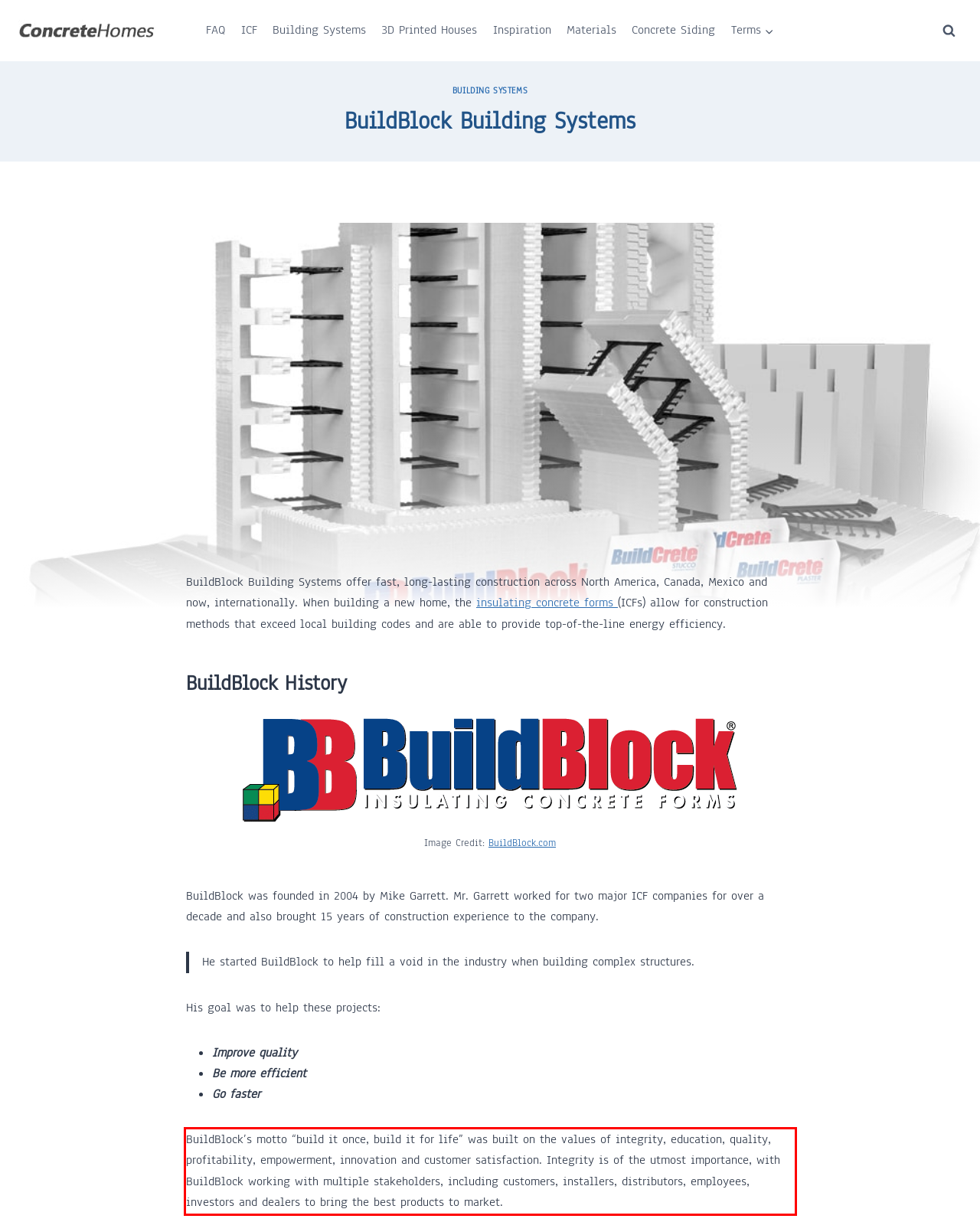Using the provided webpage screenshot, identify and read the text within the red rectangle bounding box.

BuildBlock’s motto “build it once, build it for life” was built on the values of integrity, education, quality, profitability, empowerment, innovation and customer satisfaction. Integrity is of the utmost importance, with BuildBlock working with multiple stakeholders, including customers, installers, distributors, employees, investors and dealers to bring the best products to market.